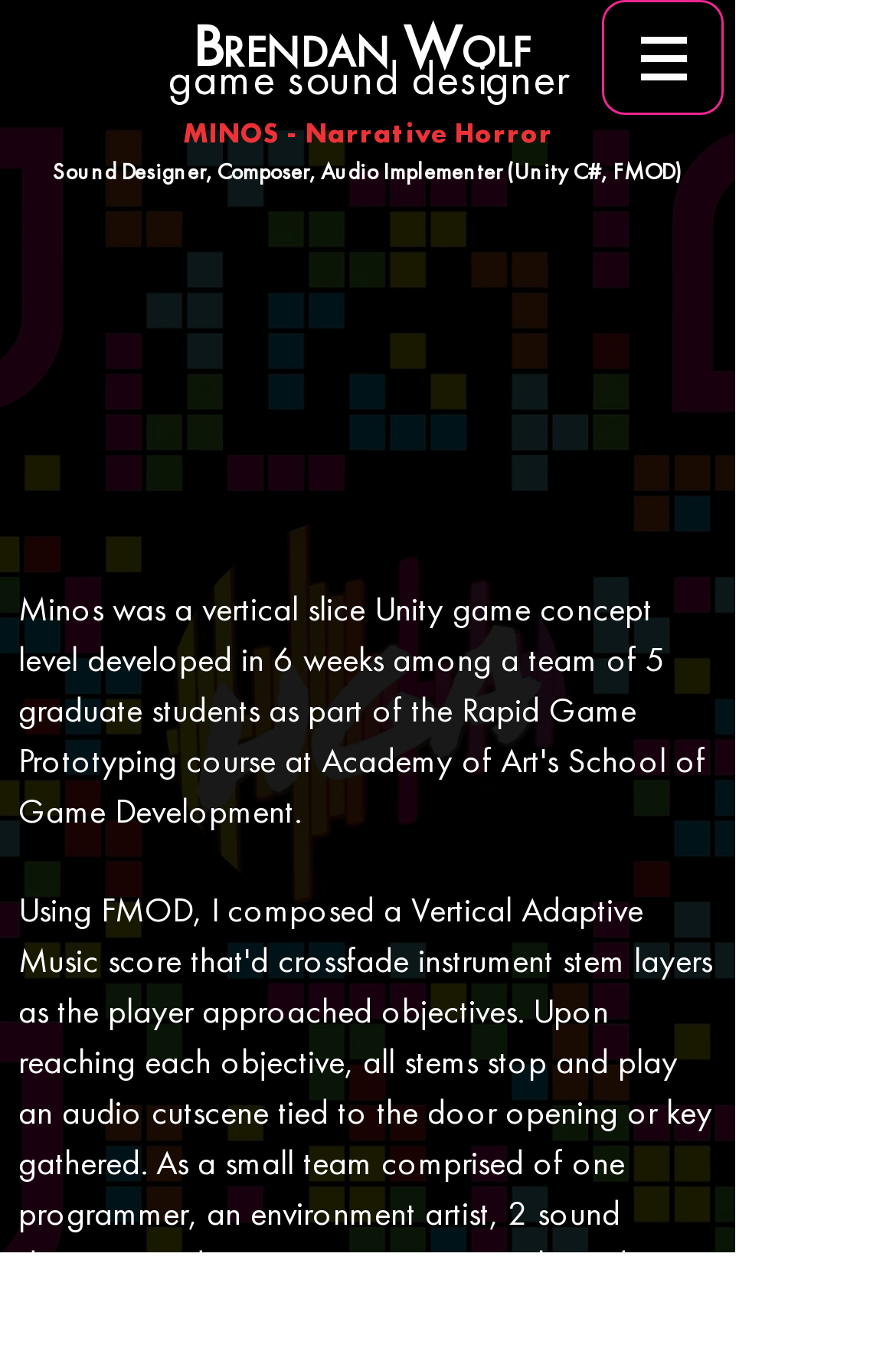What is the programming language used in the project MINOS? From the image, respond with a single word or brief phrase.

Unity C#